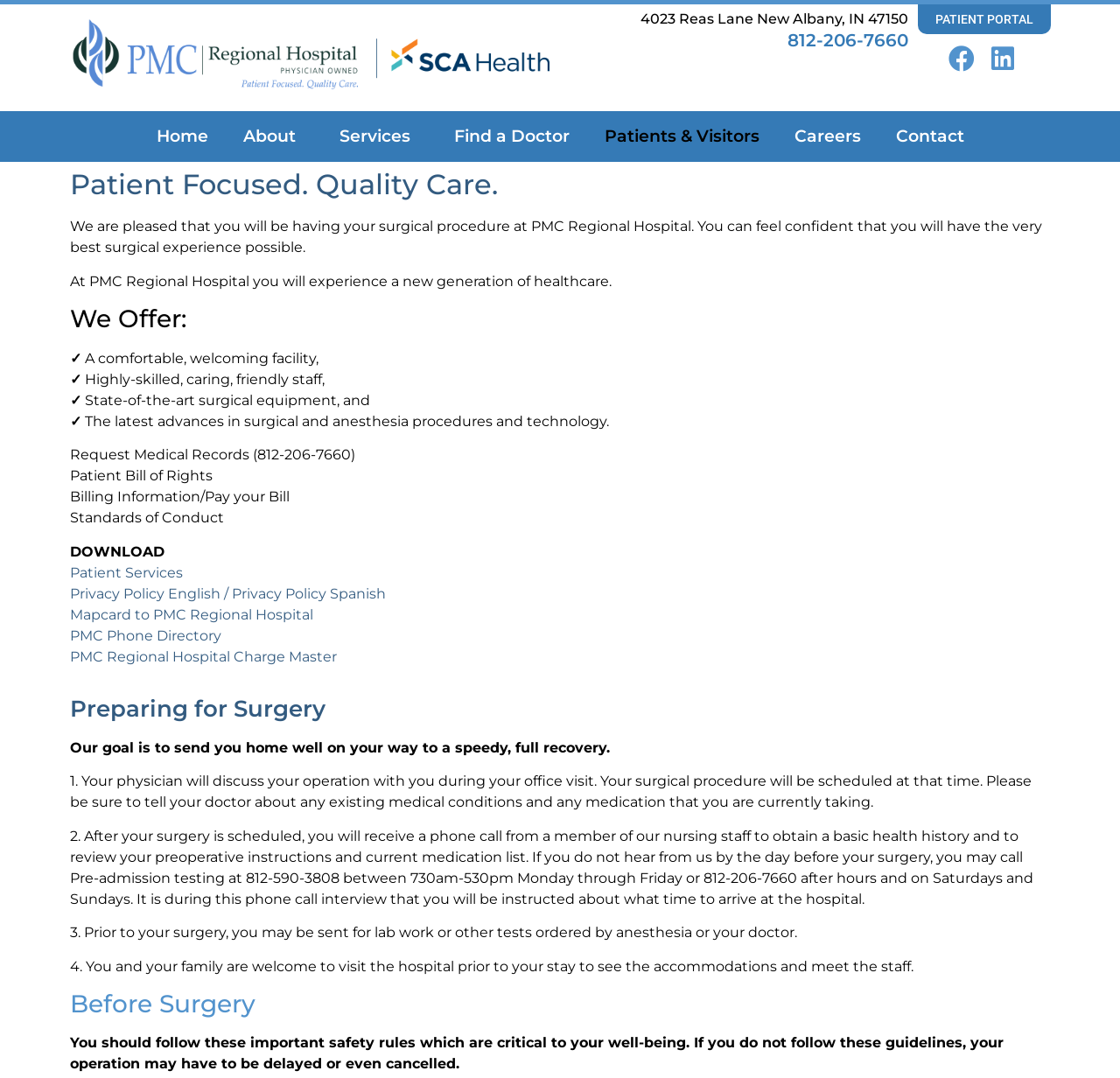What is the address of PMC Regional Hospital?
Provide a concise answer using a single word or phrase based on the image.

4023 Reas Lane New Albany, IN 47150